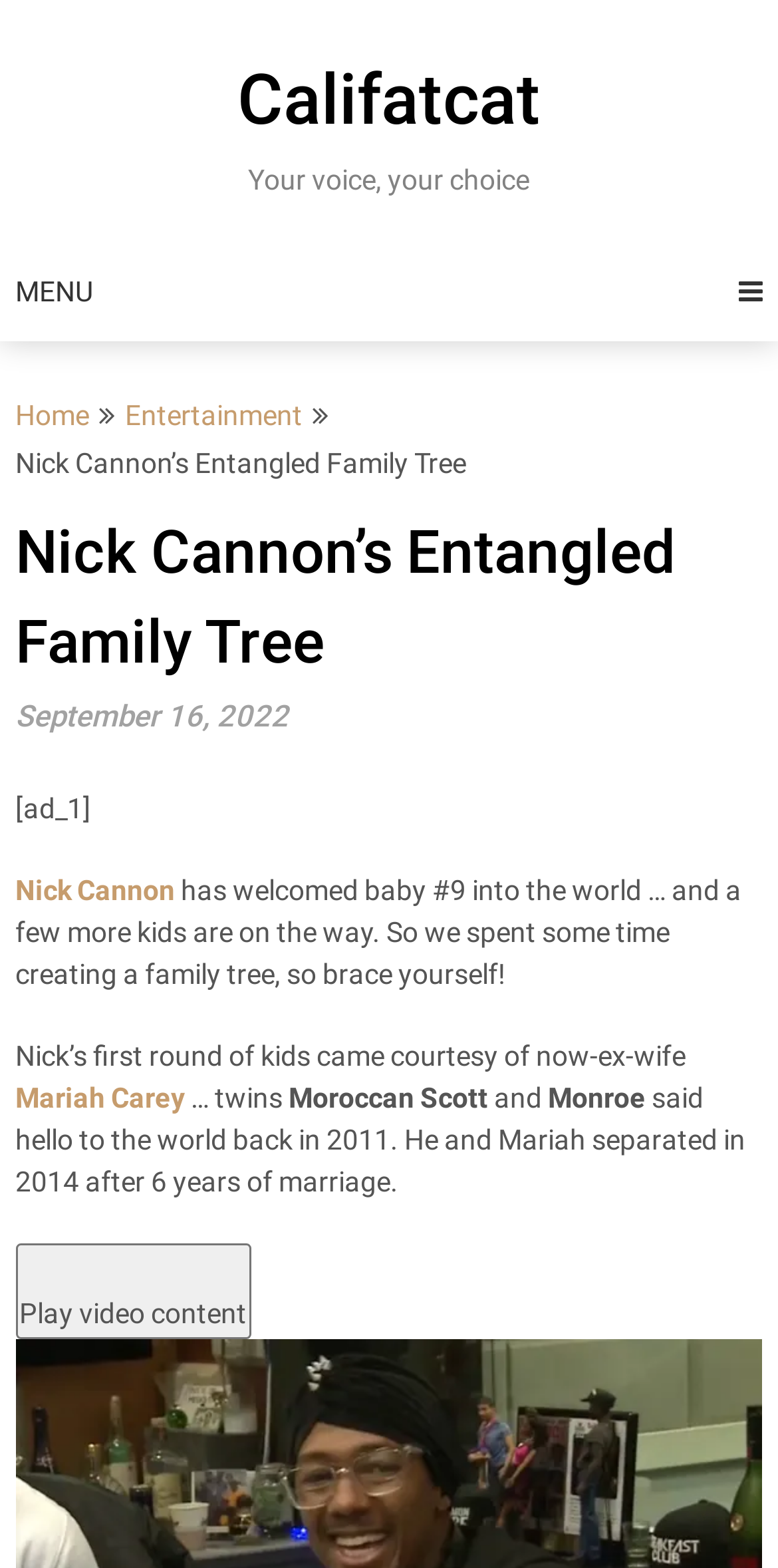Who is the main subject of the family tree?
Look at the image and construct a detailed response to the question.

The webpage is about Nick Cannon's entangled family tree, and the text mentions his name multiple times, indicating that he is the main subject of the family tree.